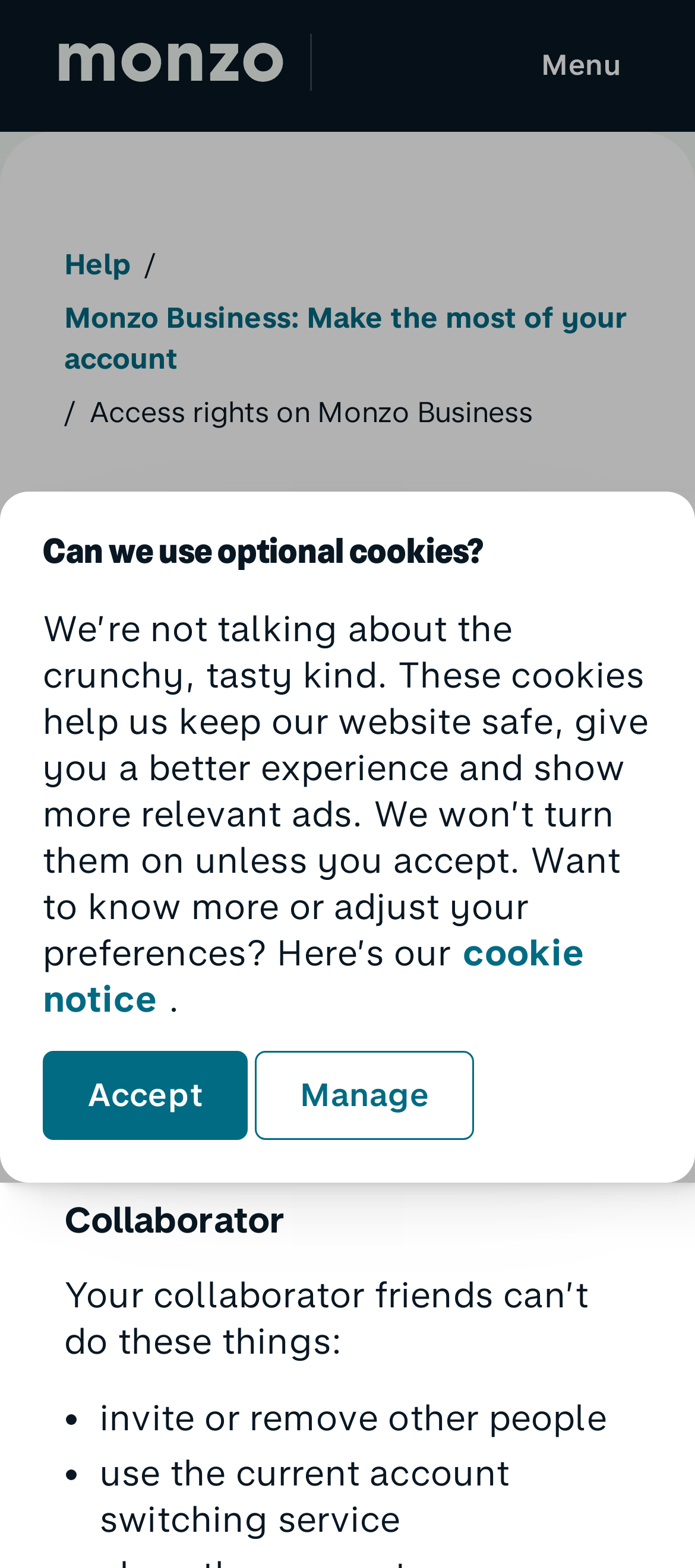Given the webpage screenshot and the description, determine the bounding box coordinates (top-left x, top-left y, bottom-right x, bottom-right y) that define the location of the UI element matching this description: cookie notice

[0.062, 0.589, 0.841, 0.657]